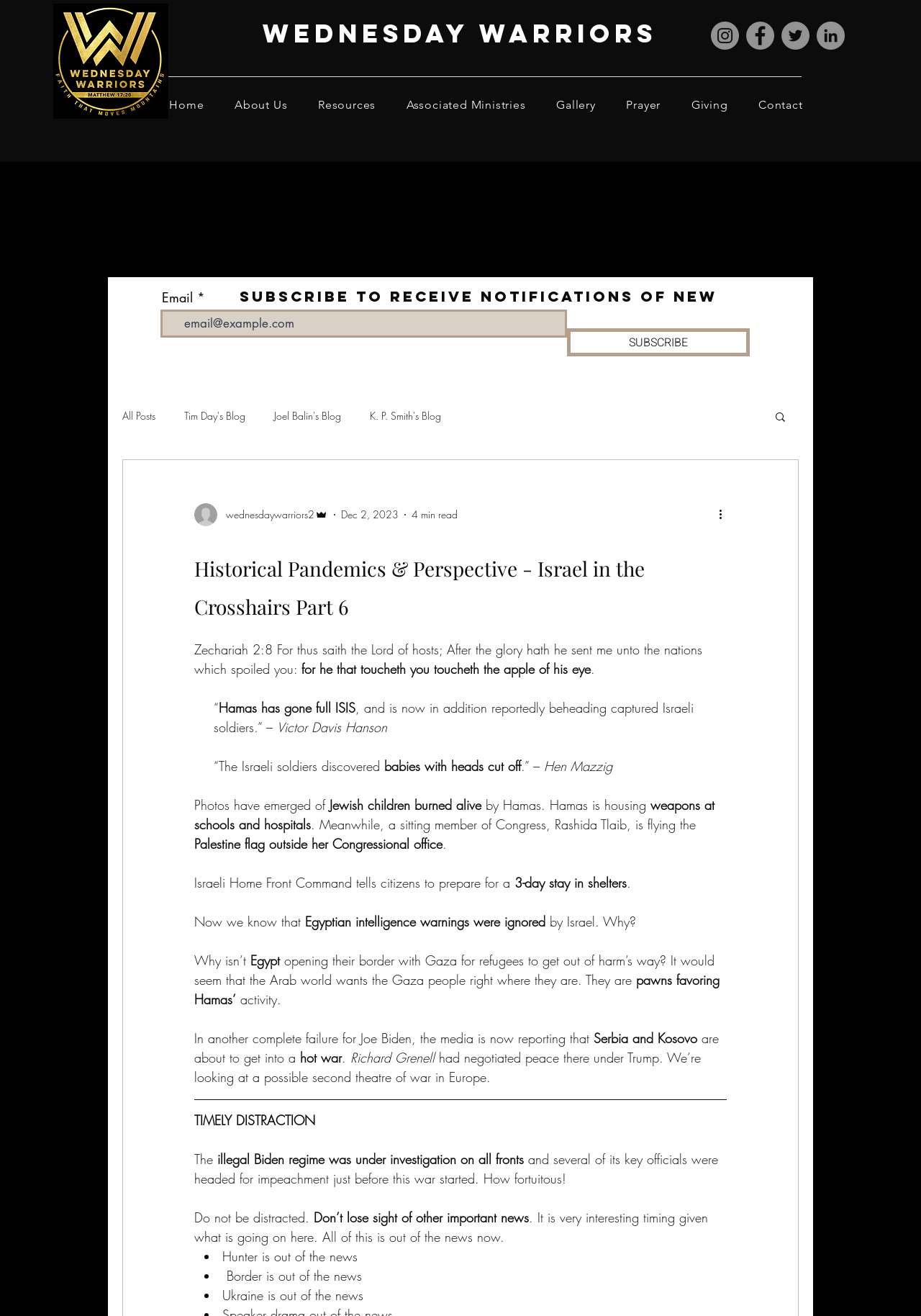Please indicate the bounding box coordinates for the clickable area to complete the following task: "Check Wednesday Warriors". The coordinates should be specified as four float numbers between 0 and 1, i.e., [left, top, right, bottom].

[0.285, 0.013, 0.713, 0.037]